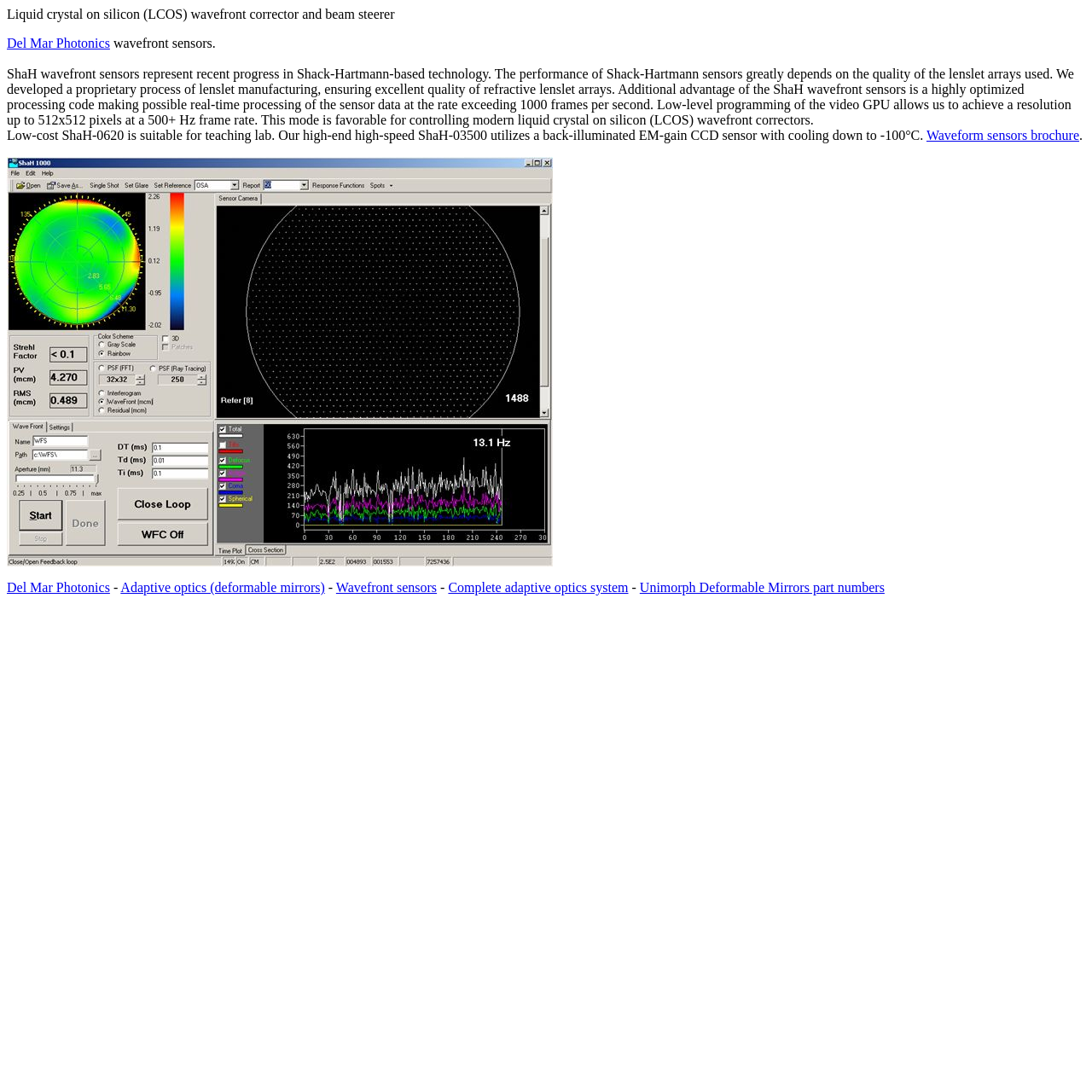Identify the bounding box of the UI element described as follows: "Unimorph Deformable Mirrors part numbers". Provide the coordinates as four float numbers in the range of 0 to 1 [left, top, right, bottom].

[0.586, 0.531, 0.81, 0.545]